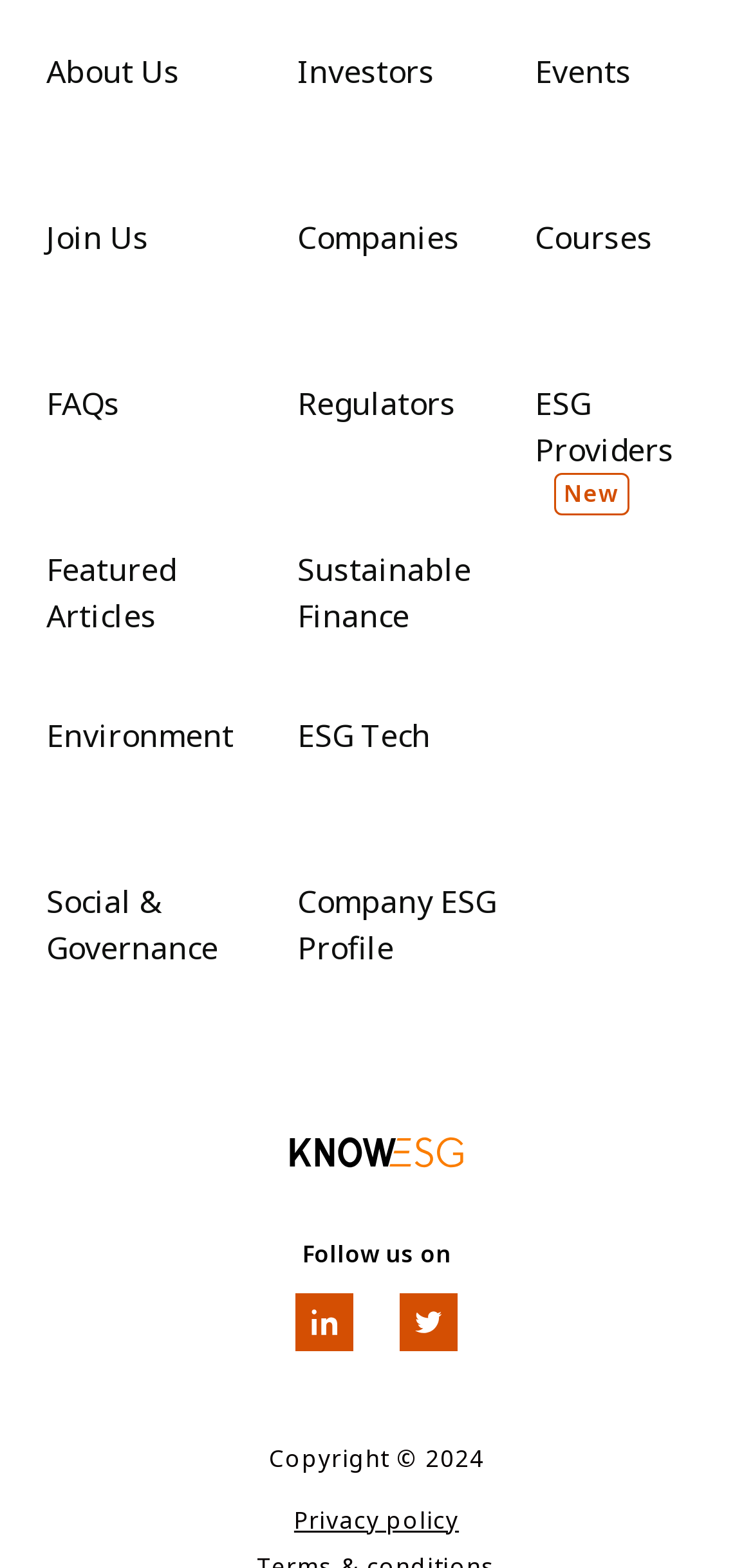What is the year of the copyright?
Please respond to the question with a detailed and informative answer.

I looked at the bottom of the webpage and found the copyright information, which includes the year 2024. It is a static text element located next to the 'Copyright ©' symbol.